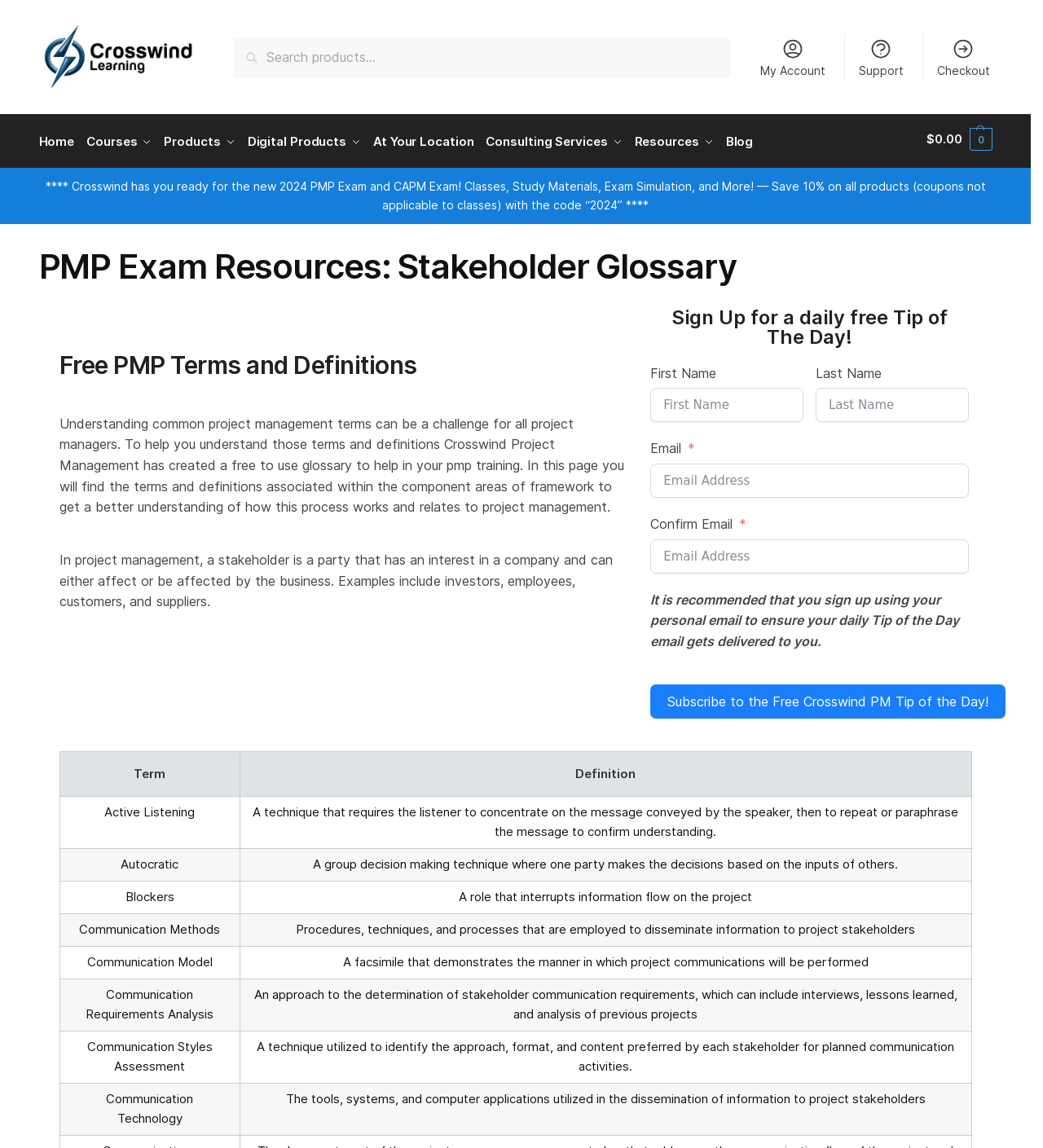Please provide a comprehensive answer to the question below using the information from the image: What is the purpose of the stakeholder glossary?

According to the webpage, the stakeholder glossary is created to help project managers understand common project management terms and definitions, which will aid in their PMP training.